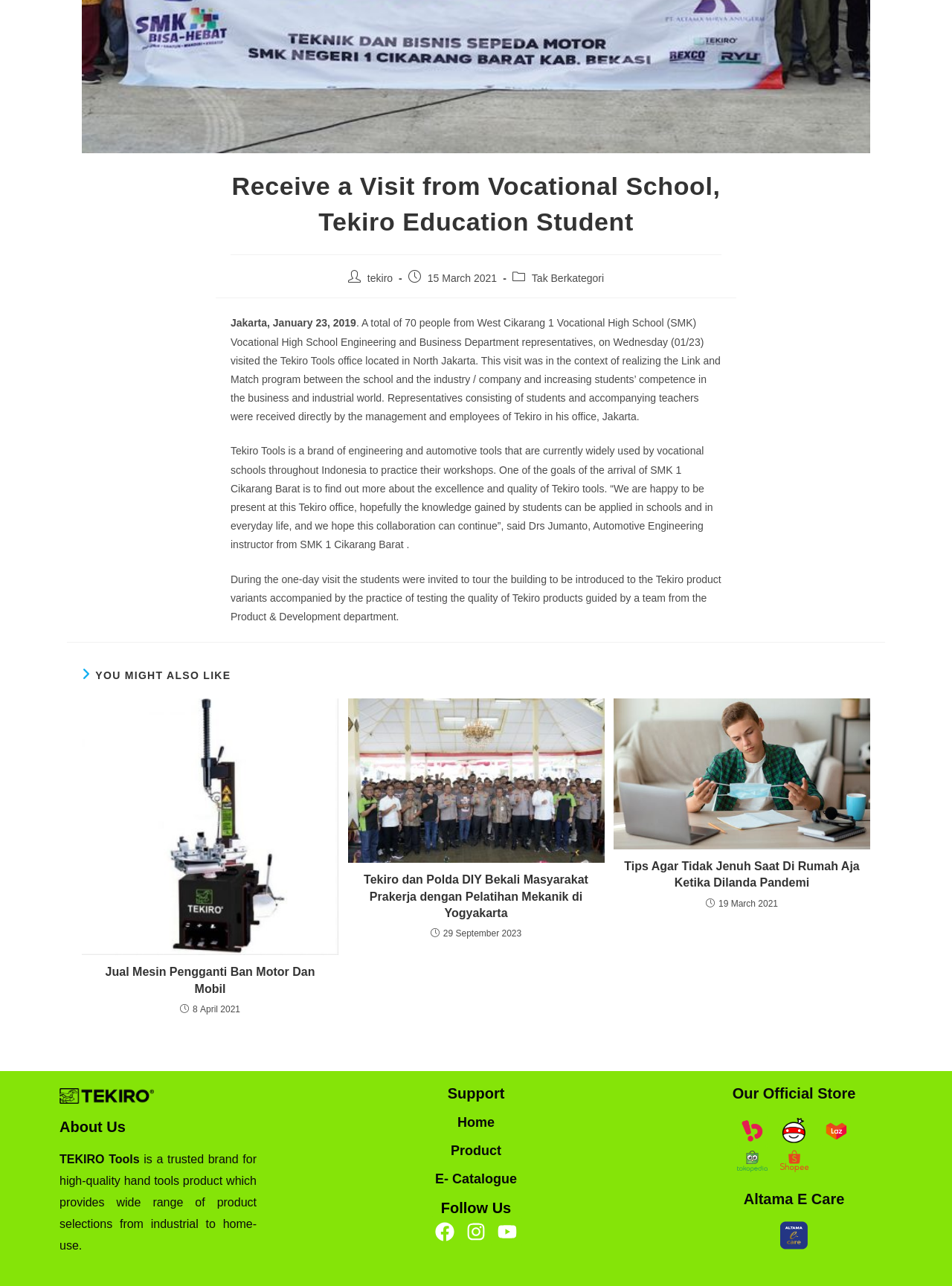Given the webpage screenshot, identify the bounding box of the UI element that matches this description: "E- Catalogue".

[0.457, 0.911, 0.543, 0.923]